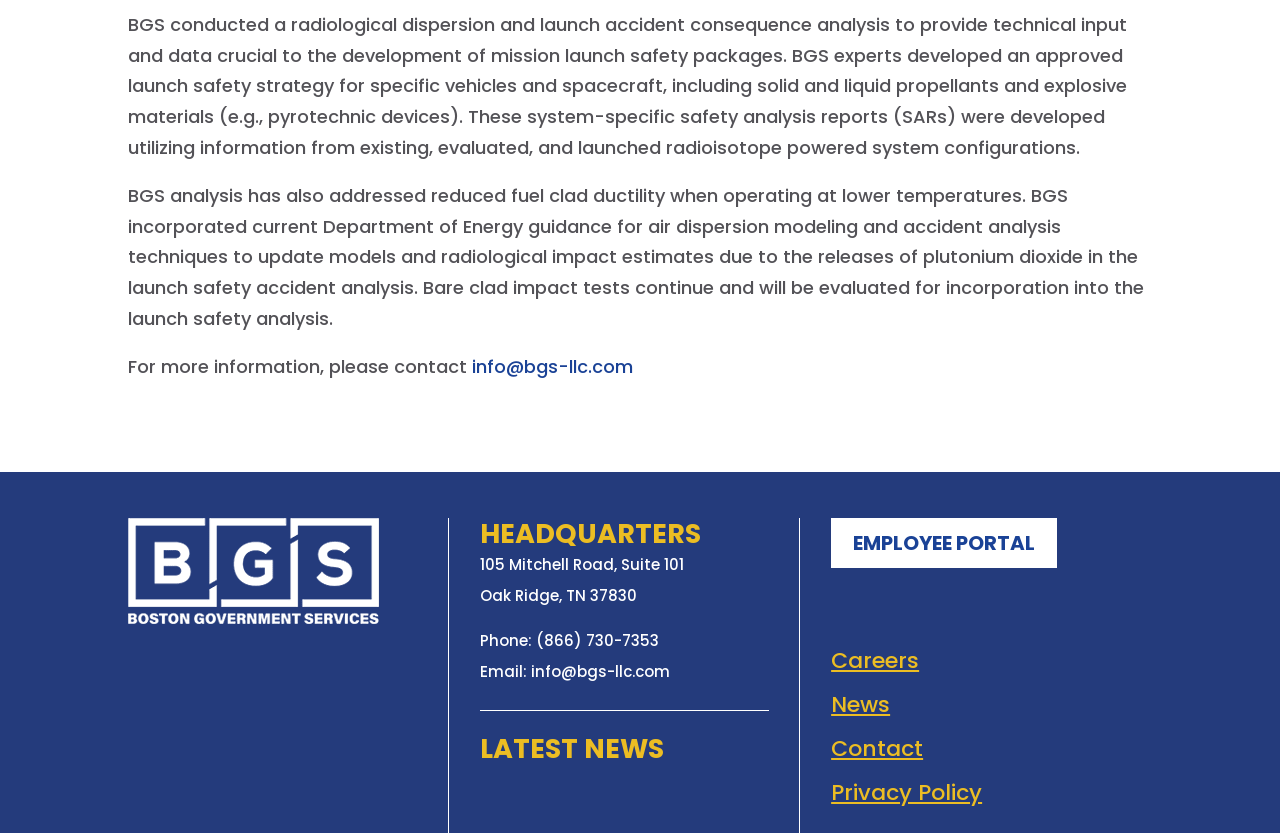Please answer the following question using a single word or phrase: 
What does BGS provide to mission launch safety packages?

Technical input and data